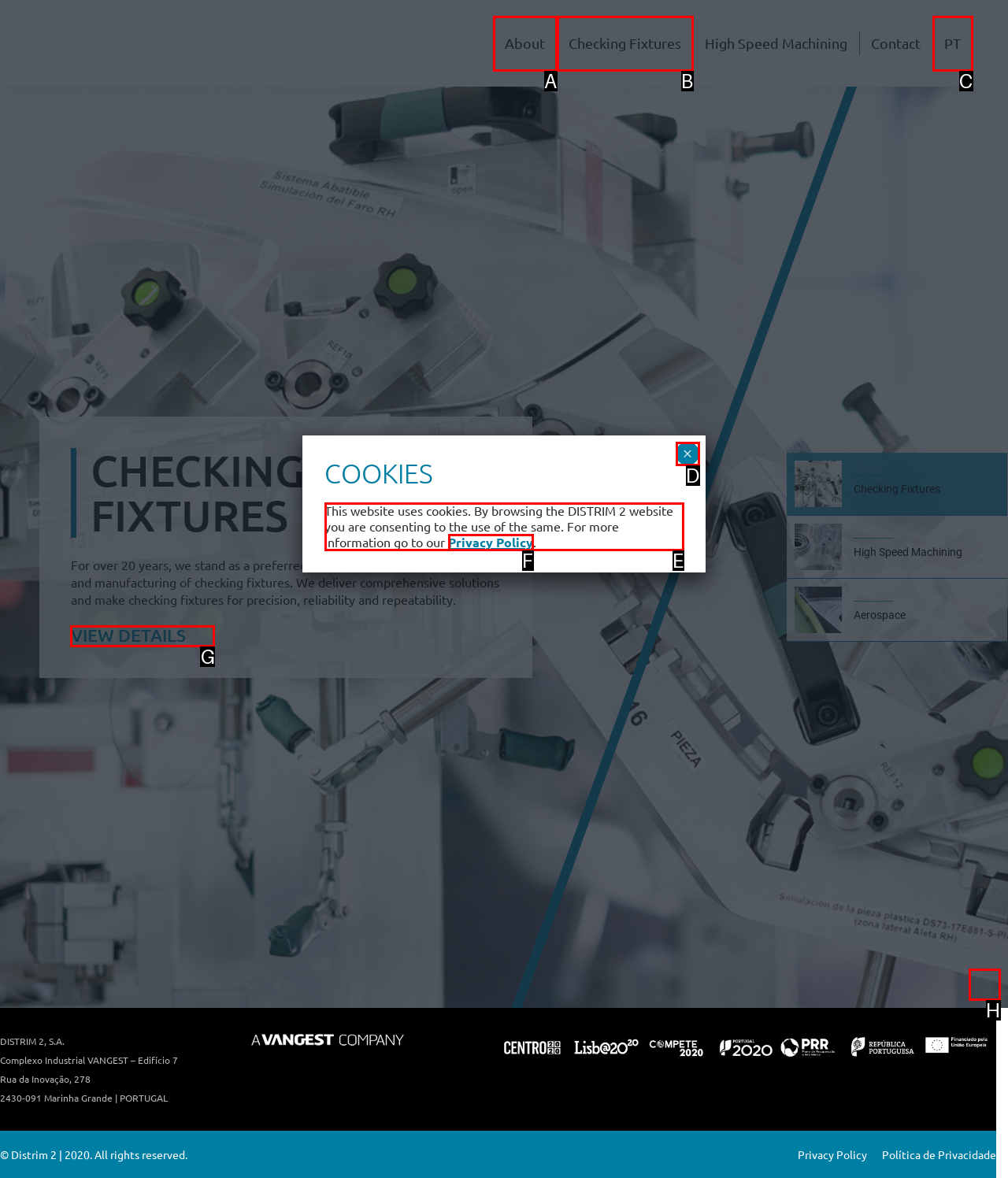Which HTML element should be clicked to perform the following task: View details of checking fixtures
Reply with the letter of the appropriate option.

G